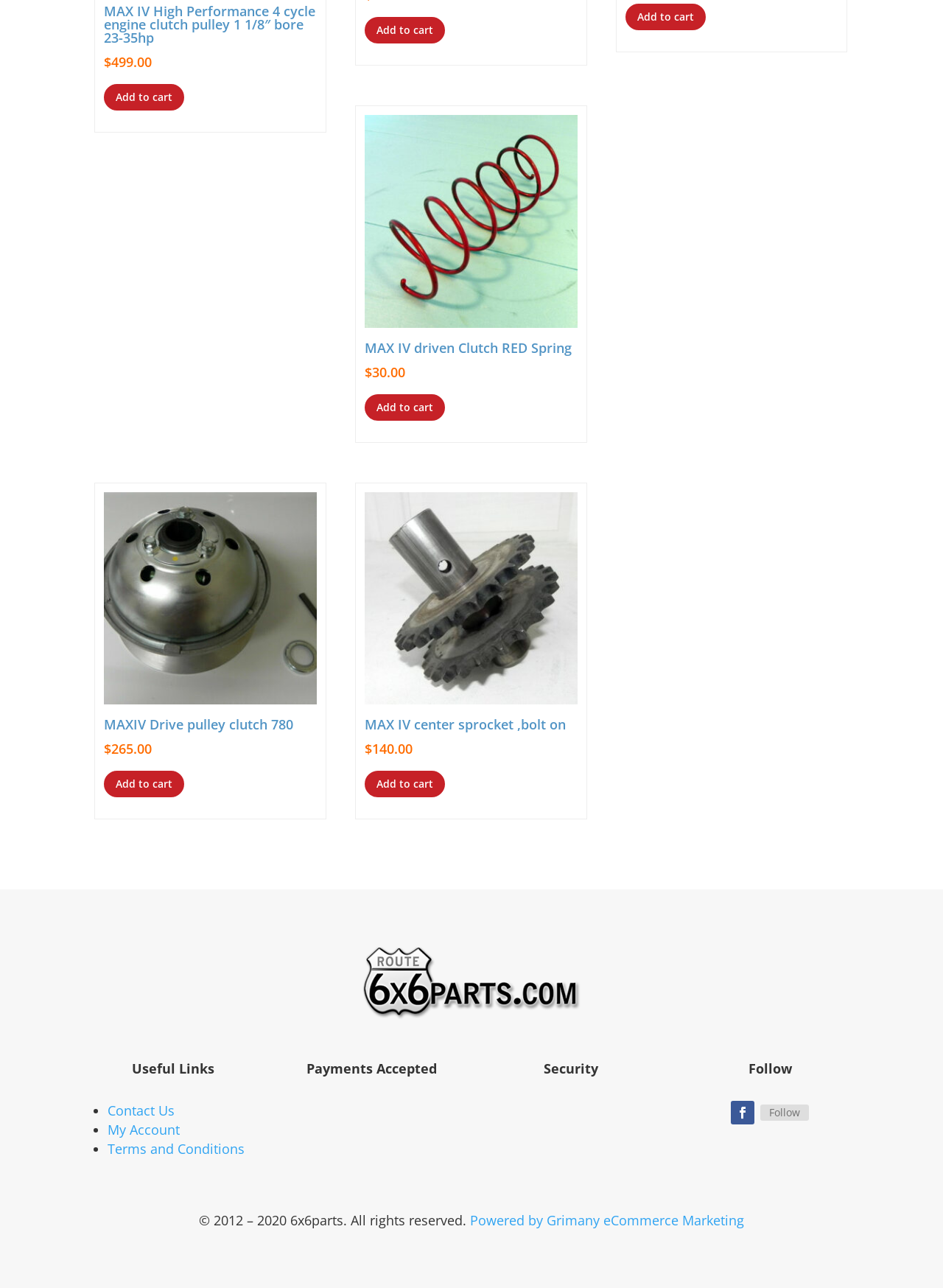Using the format (top-left x, top-left y, bottom-right x, bottom-right y), and given the element description, identify the bounding box coordinates within the screenshot: Powered by Grimany eCommerce Marketing

[0.498, 0.94, 0.789, 0.954]